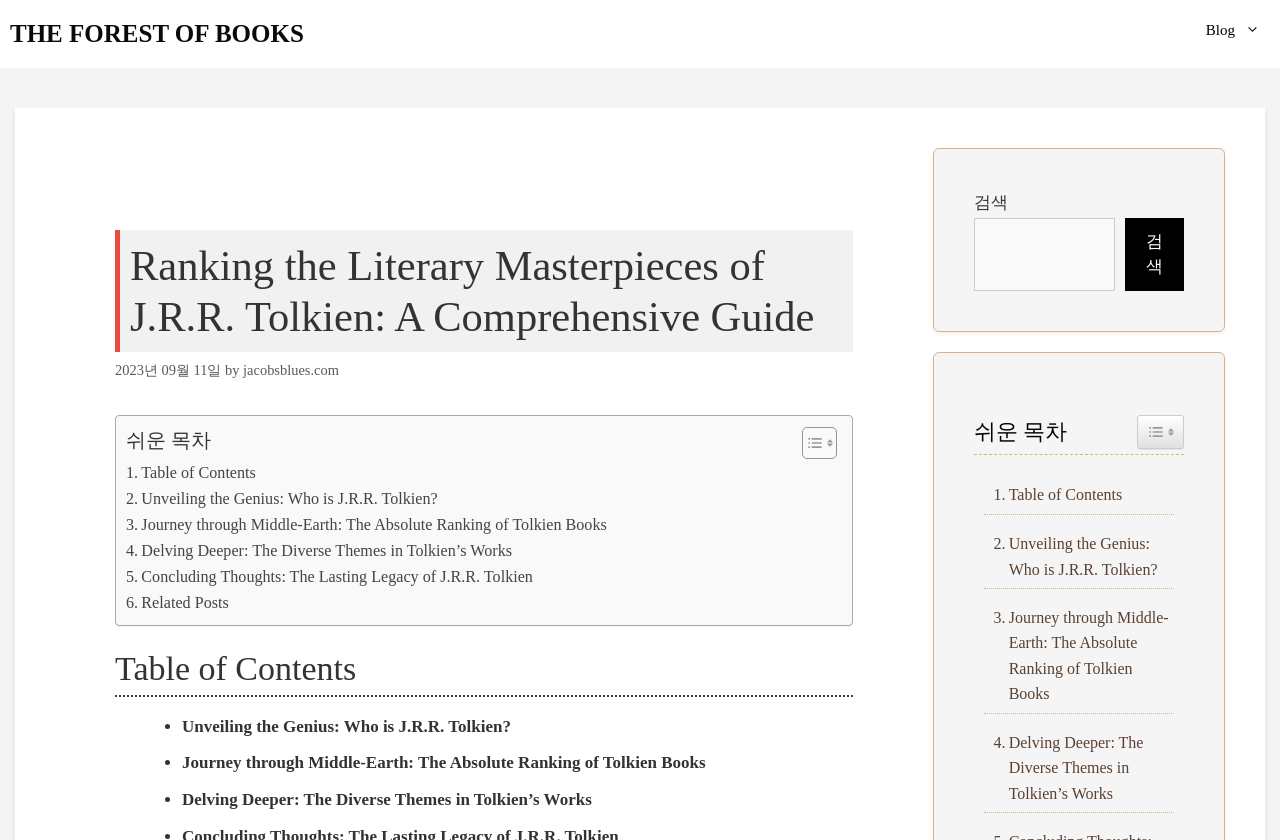Extract the bounding box coordinates of the UI element described by: "Related Posts". The coordinates should include four float numbers ranging from 0 to 1, e.g., [left, top, right, bottom].

[0.098, 0.702, 0.179, 0.733]